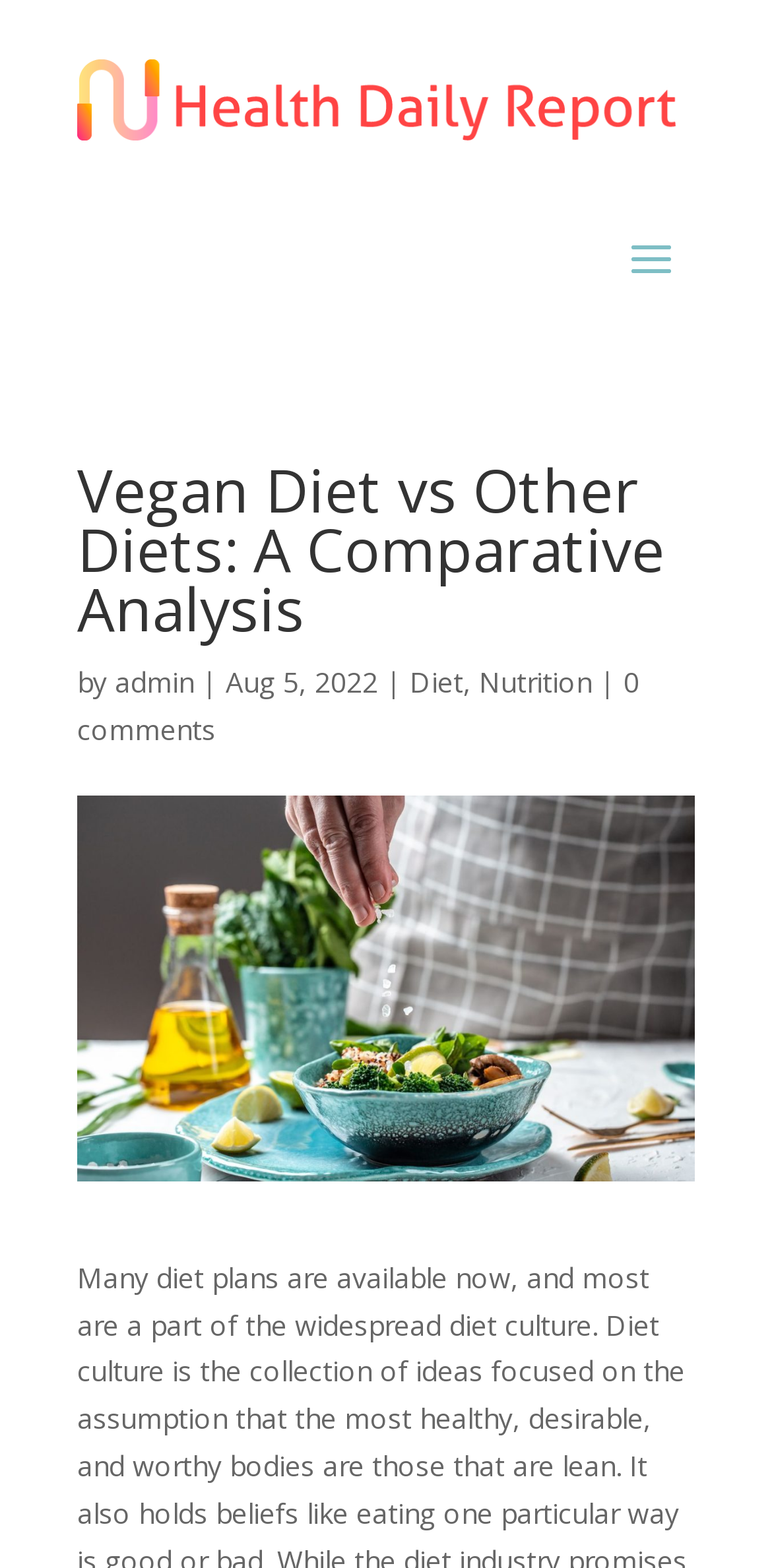Predict the bounding box of the UI element based on this description: "0 comments".

[0.1, 0.423, 0.828, 0.477]